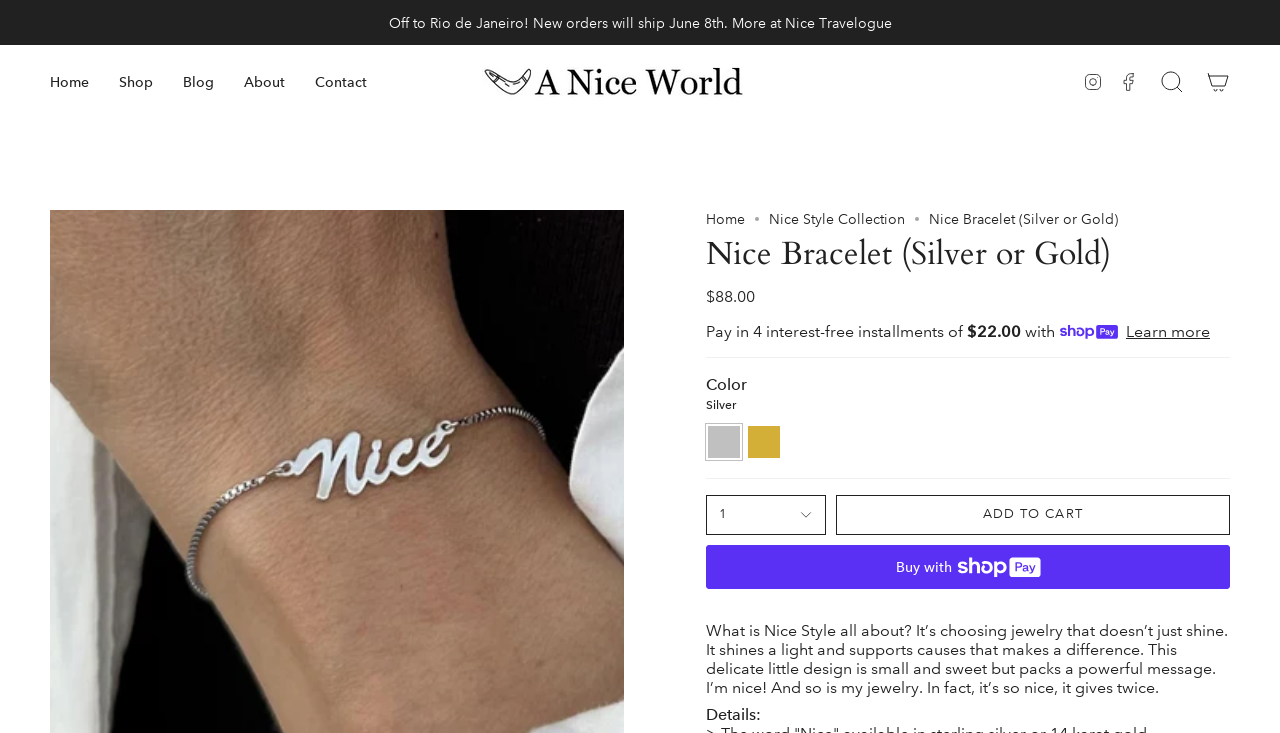Provide a one-word or short-phrase response to the question:
What is the color of the jewelry?

Silver